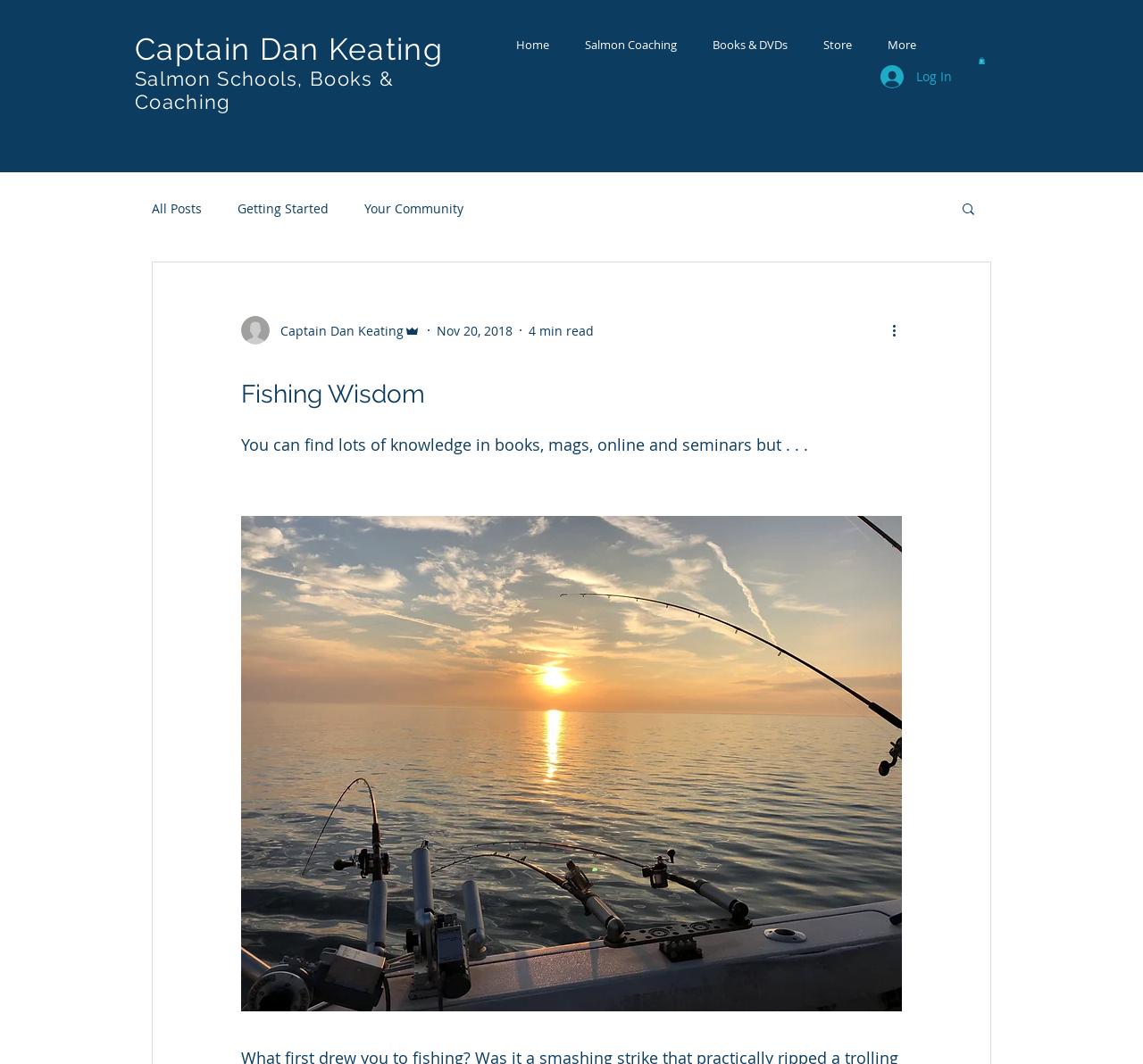Identify the bounding box coordinates for the UI element that matches this description: "Captain Dan Keating".

[0.118, 0.039, 0.388, 0.06]